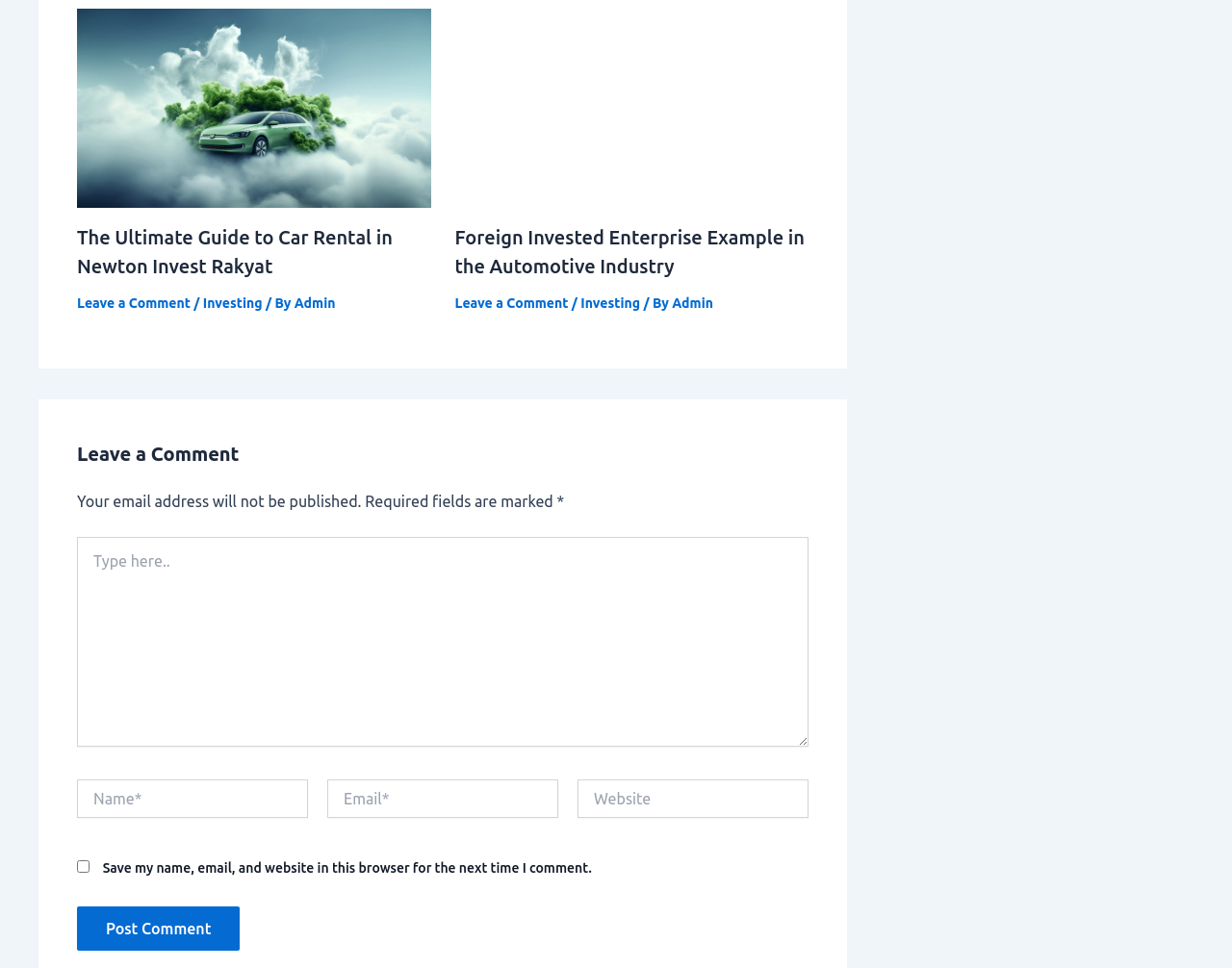What is the purpose of the textbox with the label 'Name*'
Refer to the screenshot and answer in one word or phrase.

To input name